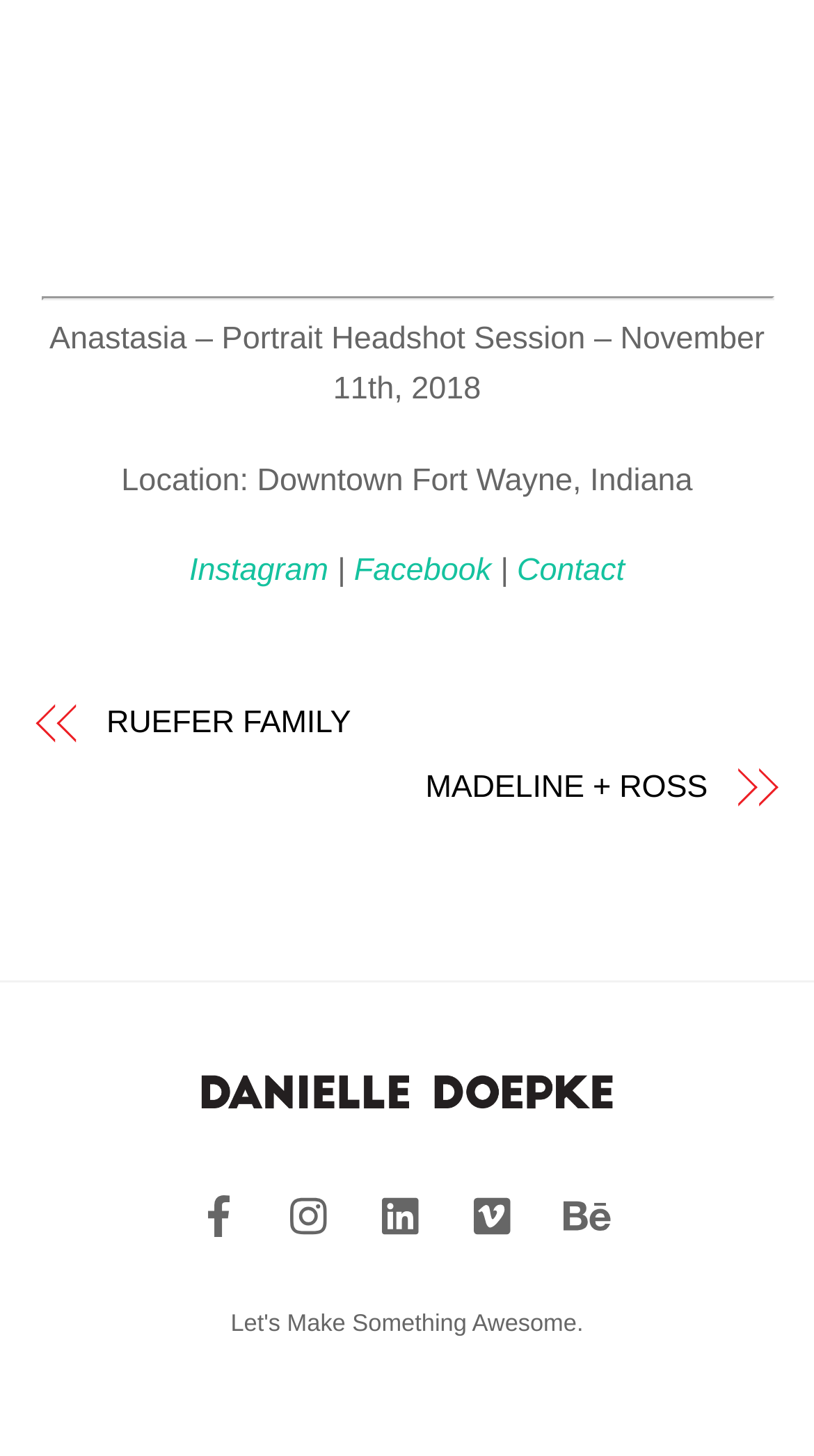Determine the bounding box coordinates of the region that needs to be clicked to achieve the task: "View MADELINE + ROSS page".

[0.05, 0.525, 0.869, 0.555]